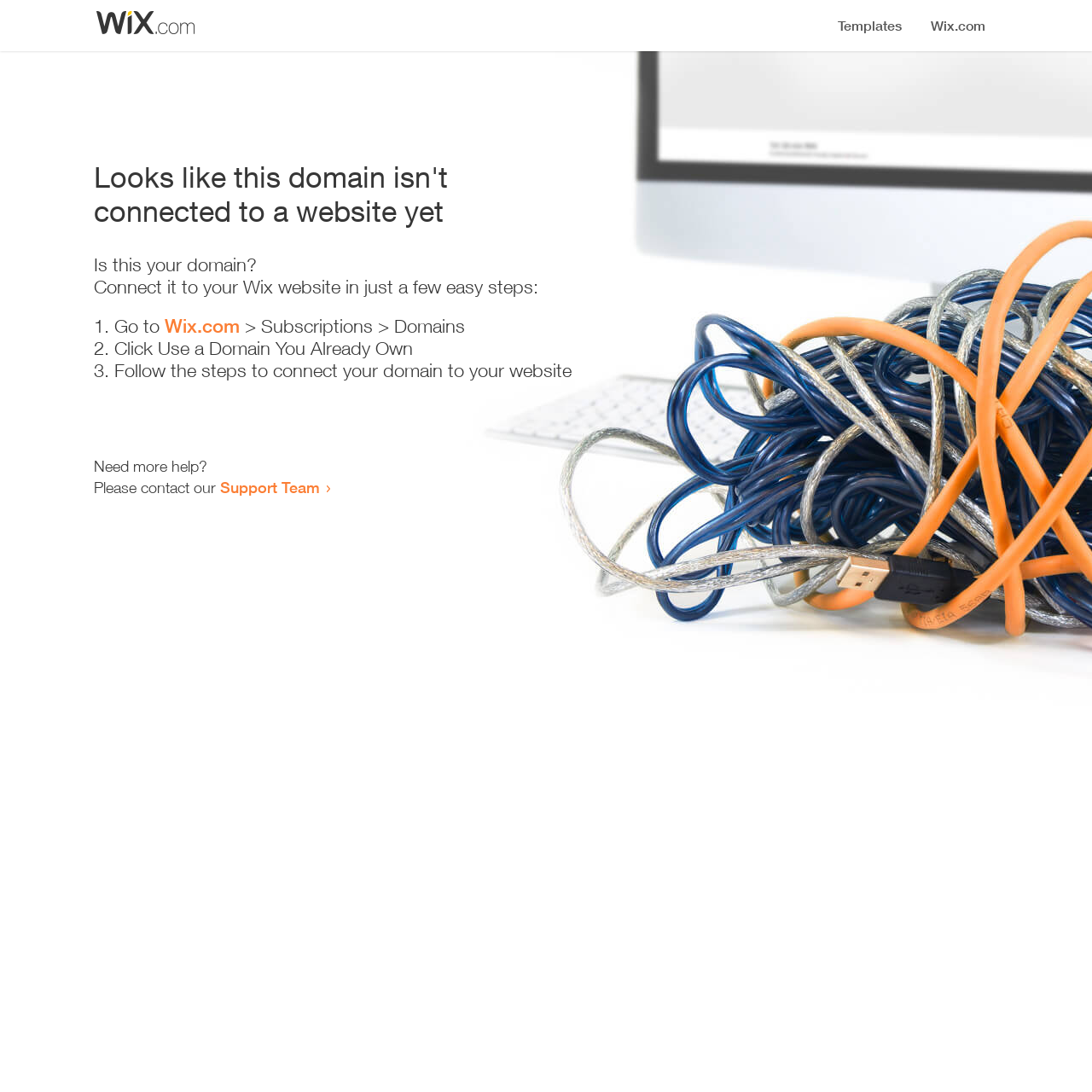What is the title or heading displayed on the webpage?

Looks like this domain isn't
connected to a website yet